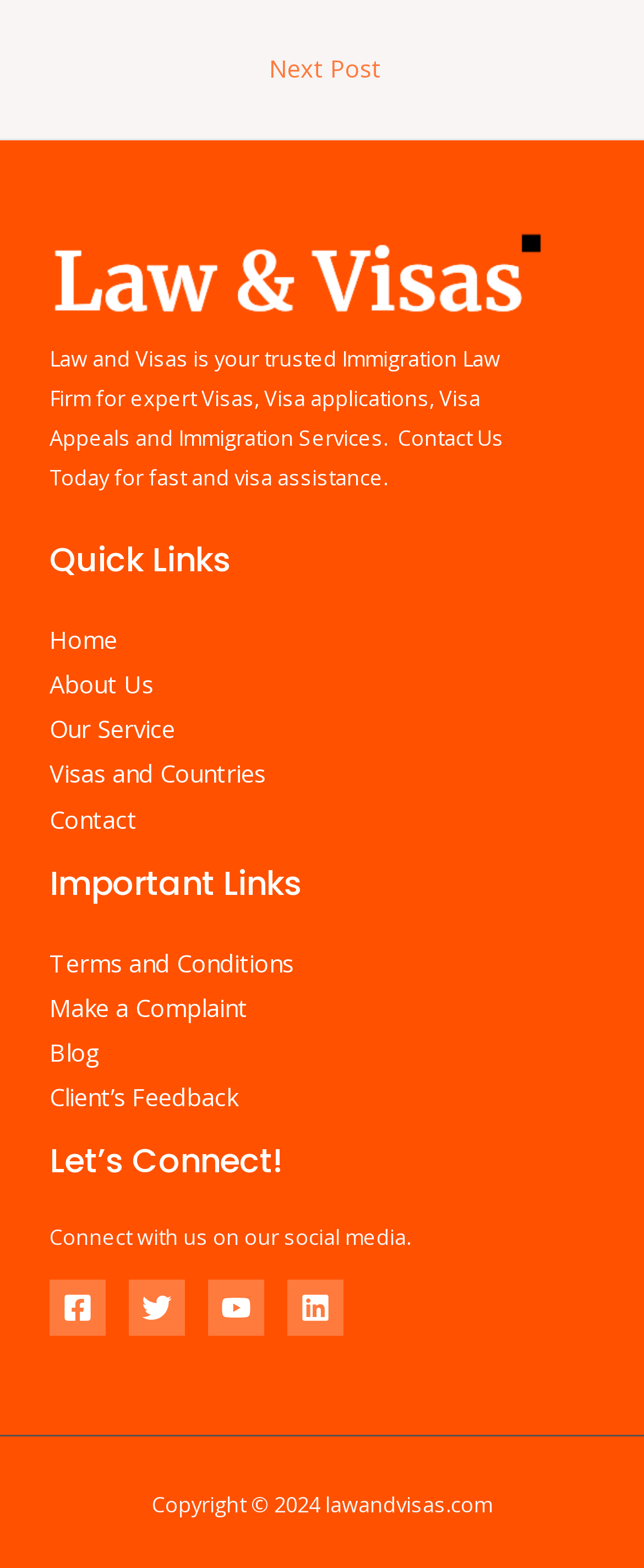Locate the bounding box coordinates of the clickable area needed to fulfill the instruction: "Click on the 'Next Post' link".

[0.025, 0.028, 0.985, 0.064]